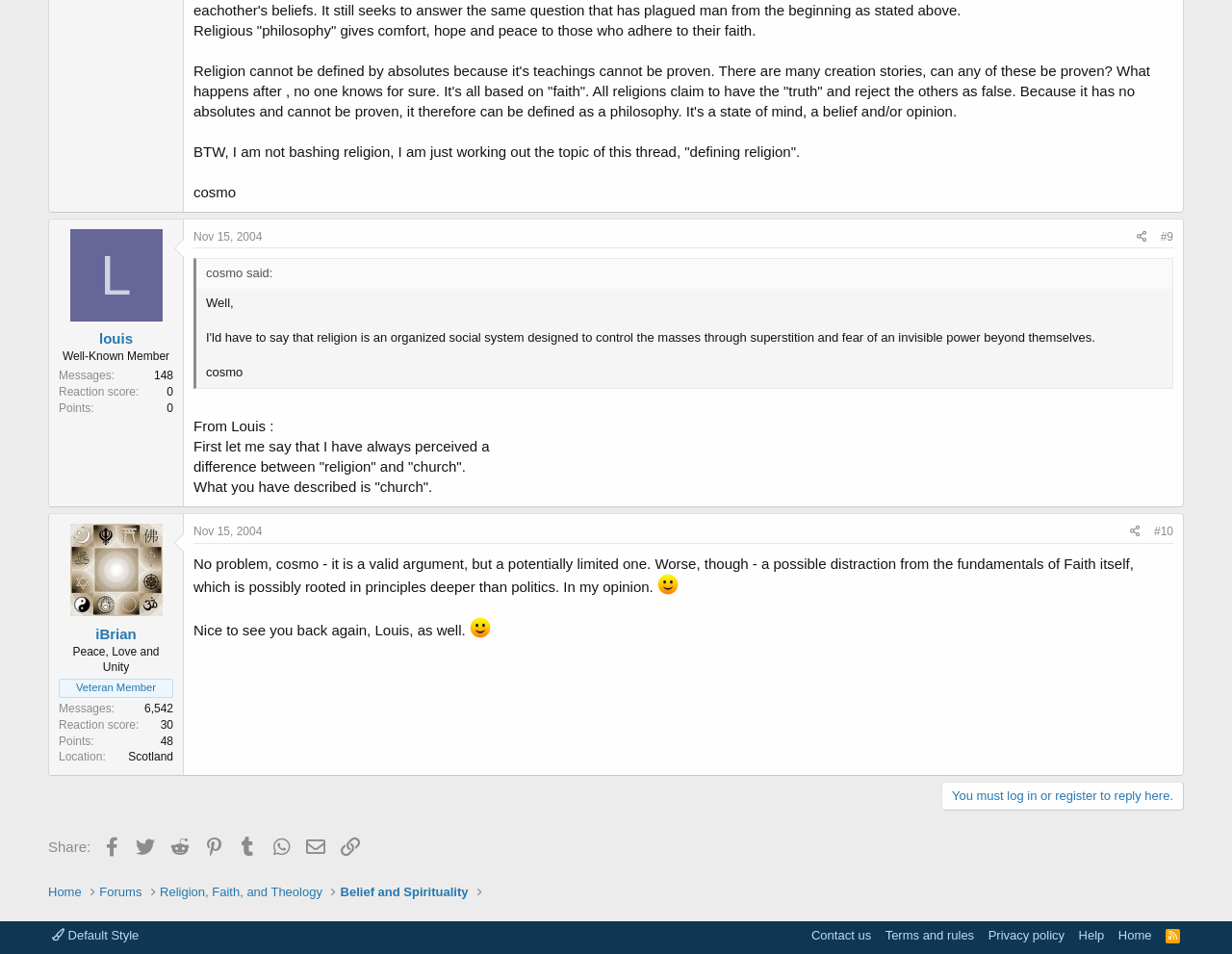Locate the bounding box of the UI element described in the following text: "Production Module Contents".

None